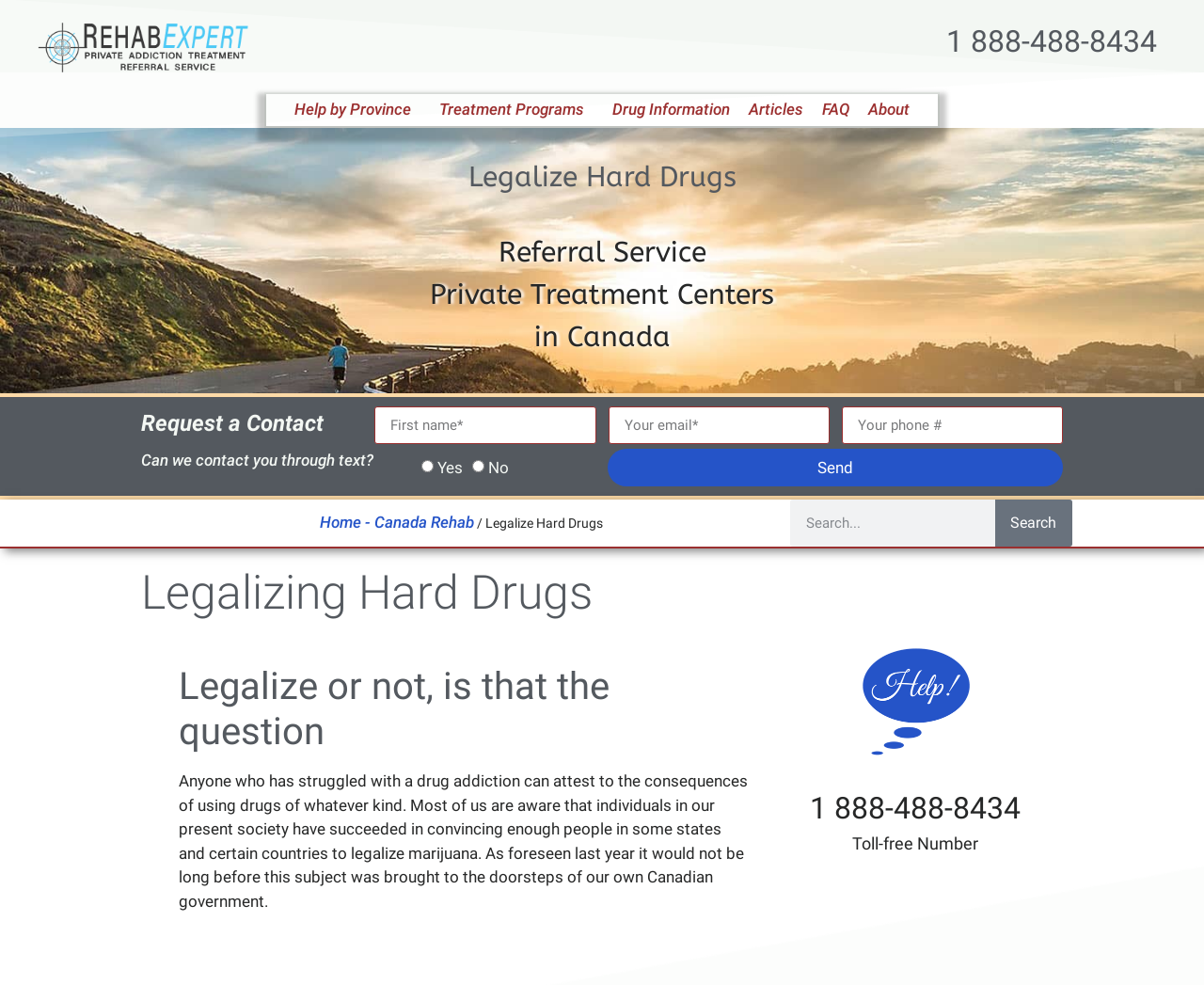Give the bounding box coordinates for the element described by: "FAQ".

[0.675, 0.096, 0.713, 0.128]